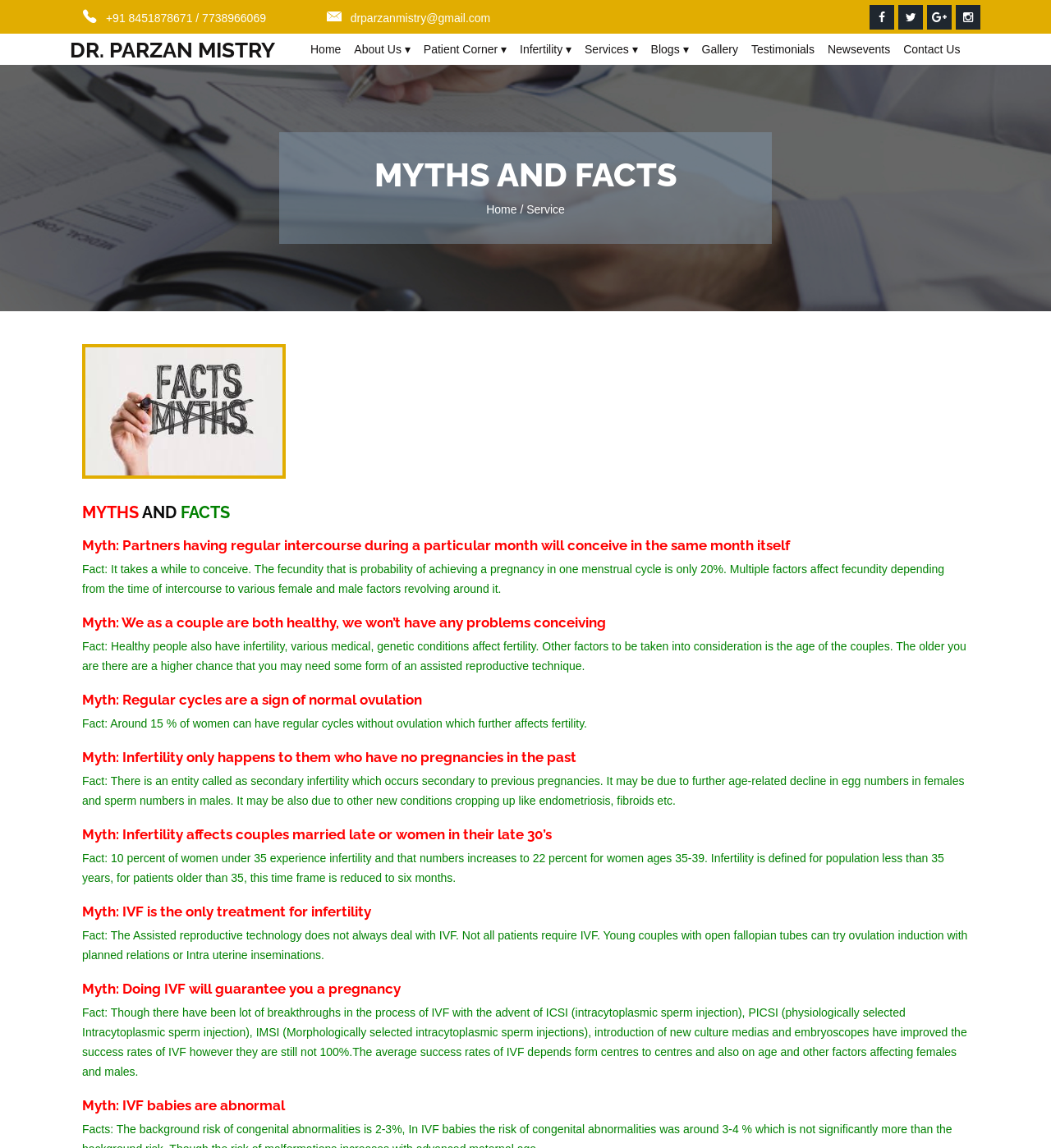Show the bounding box coordinates of the region that should be clicked to follow the instruction: "Click the 'Infertility' dropdown."

[0.488, 0.029, 0.55, 0.057]